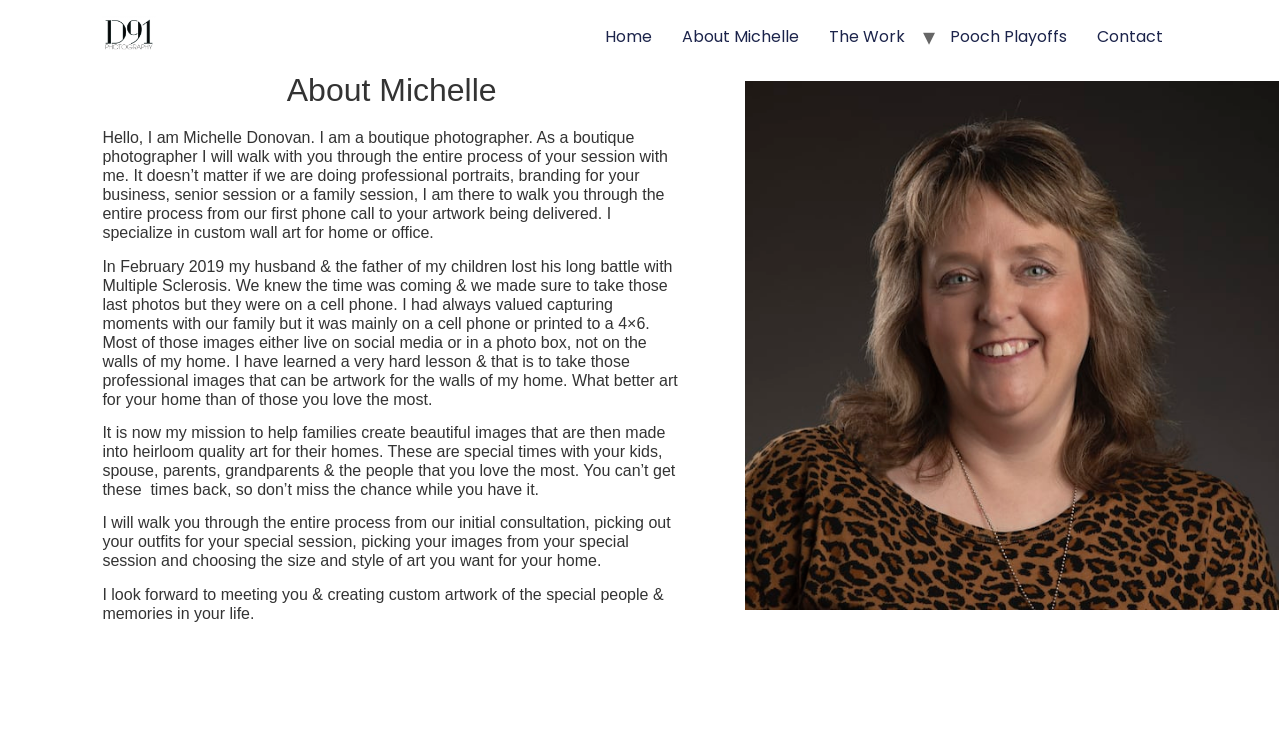What event triggered Michelle's realization about the importance of professional images?
Look at the image and answer the question using a single word or phrase.

Her husband's passing